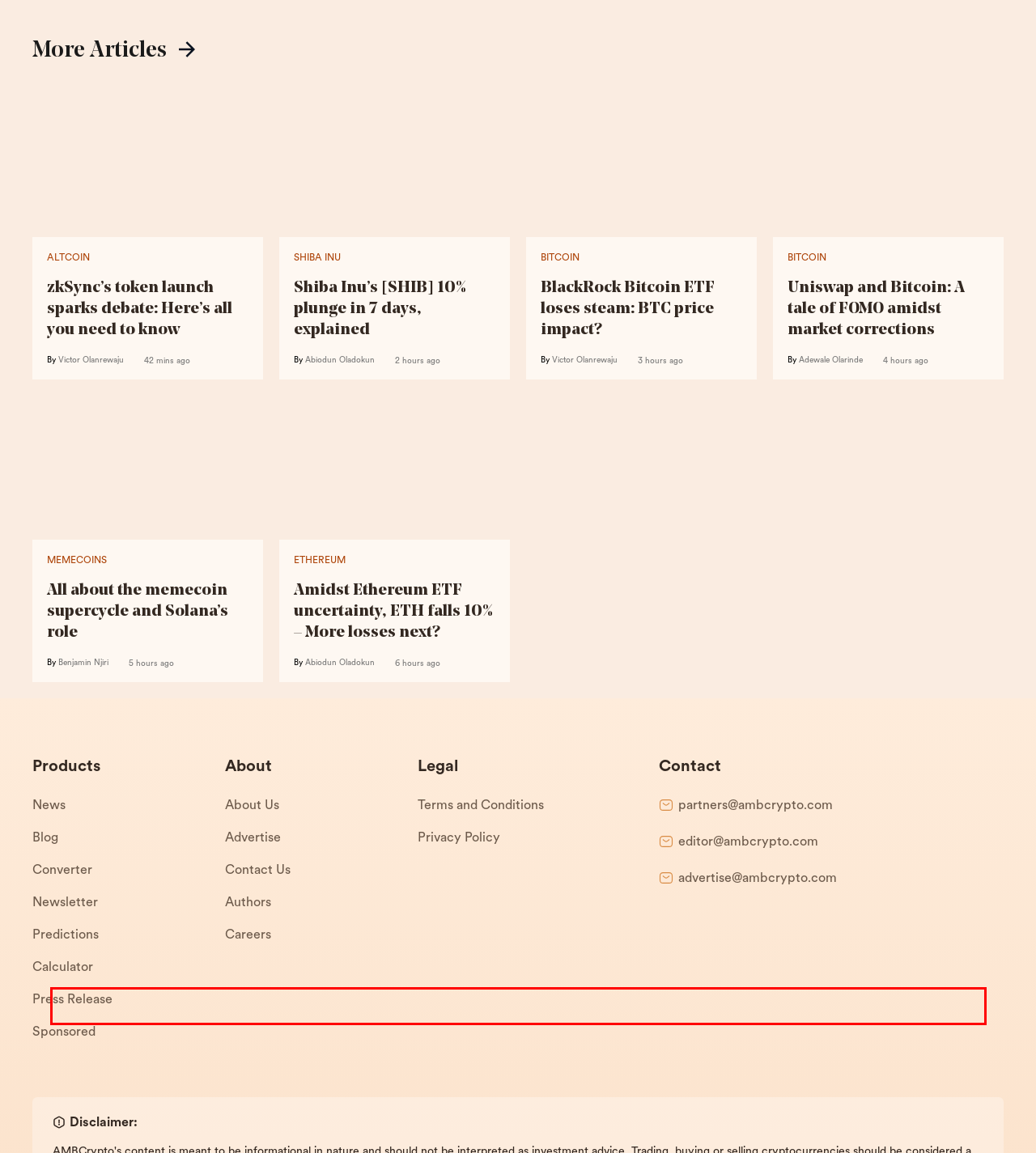Please analyze the provided webpage screenshot and perform OCR to extract the text content from the red rectangle bounding box.

AMBCrypto's content is meant to be informational in nature and should not be interpreted as investment advice. Trading, buying or selling cryptocurrencies should be considered a high-risk investment and every reader is advised to do their own research before making any decisions.